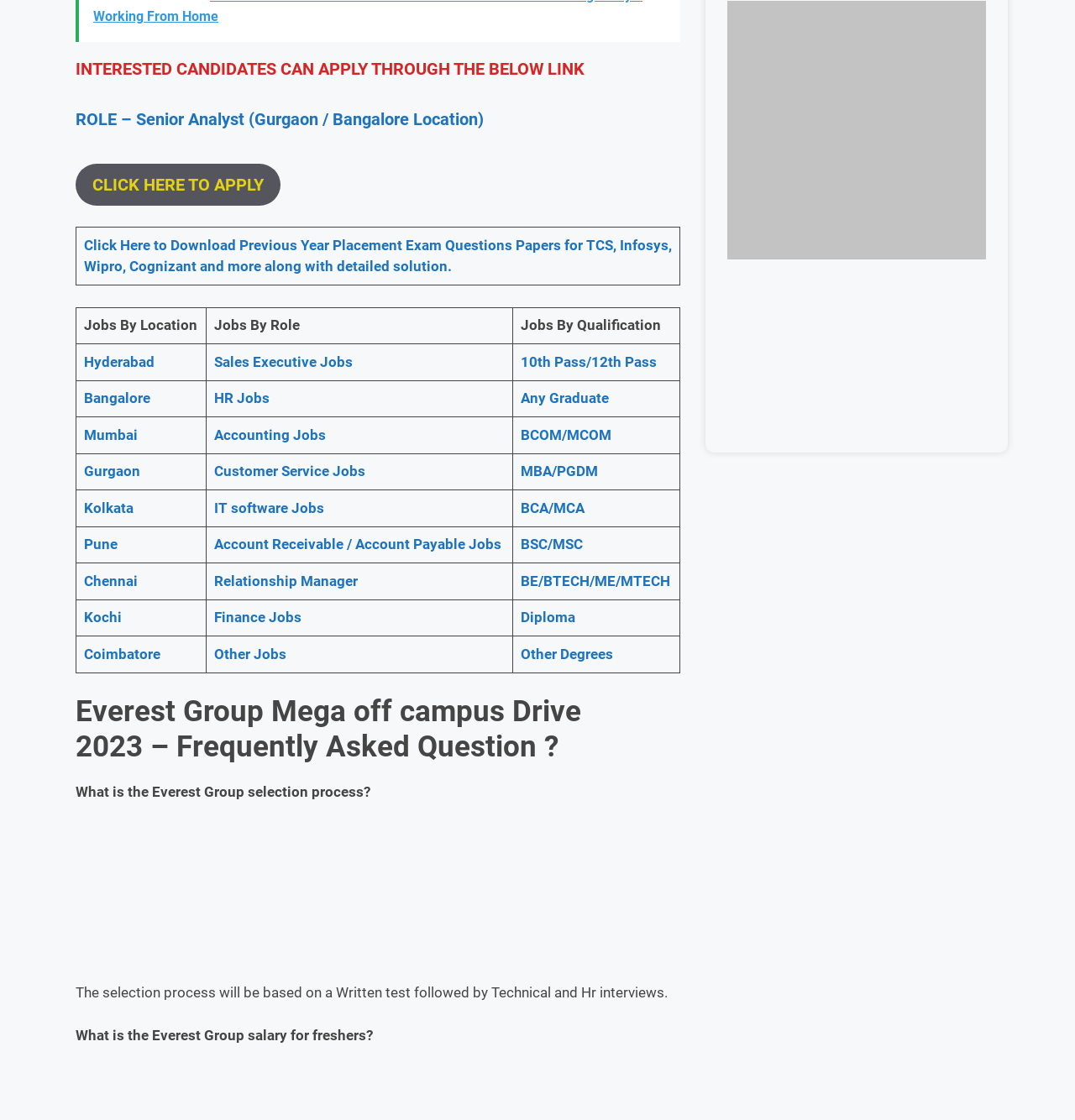Please find and report the bounding box coordinates of the element to click in order to perform the following action: "Read the blog about weight gain culprits". The coordinates should be expressed as four float numbers between 0 and 1, in the format [left, top, right, bottom].

None